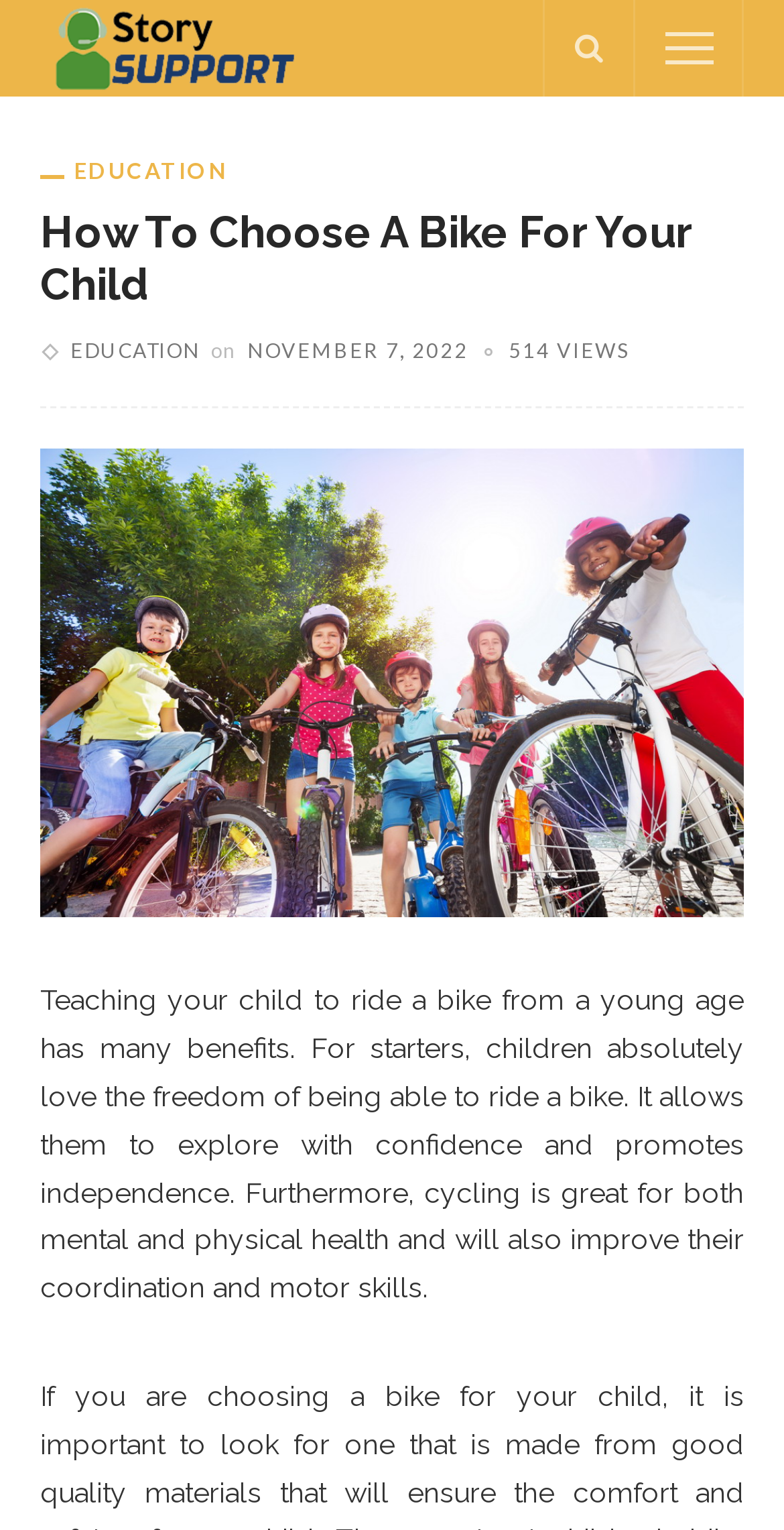What are the benefits of teaching a child to ride a bike?
Carefully examine the image and provide a detailed answer to the question.

According to the article, teaching a child to ride a bike has many benefits, including giving them the freedom to explore with confidence, promoting independence, and being great for both mental and physical health.